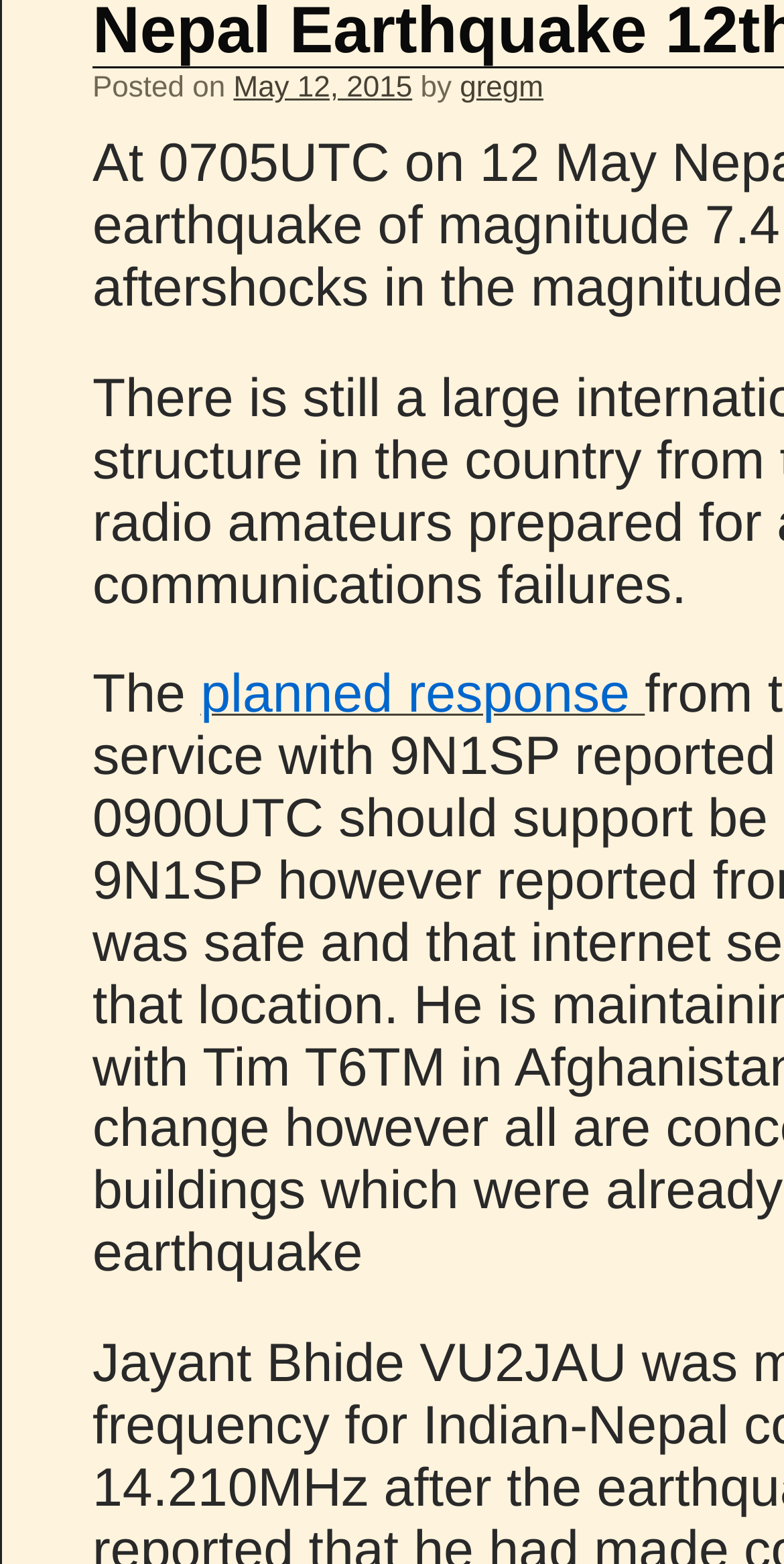Based on the provided description, "planned response", find the bounding box of the corresponding UI element in the screenshot.

[0.256, 0.489, 0.822, 0.51]